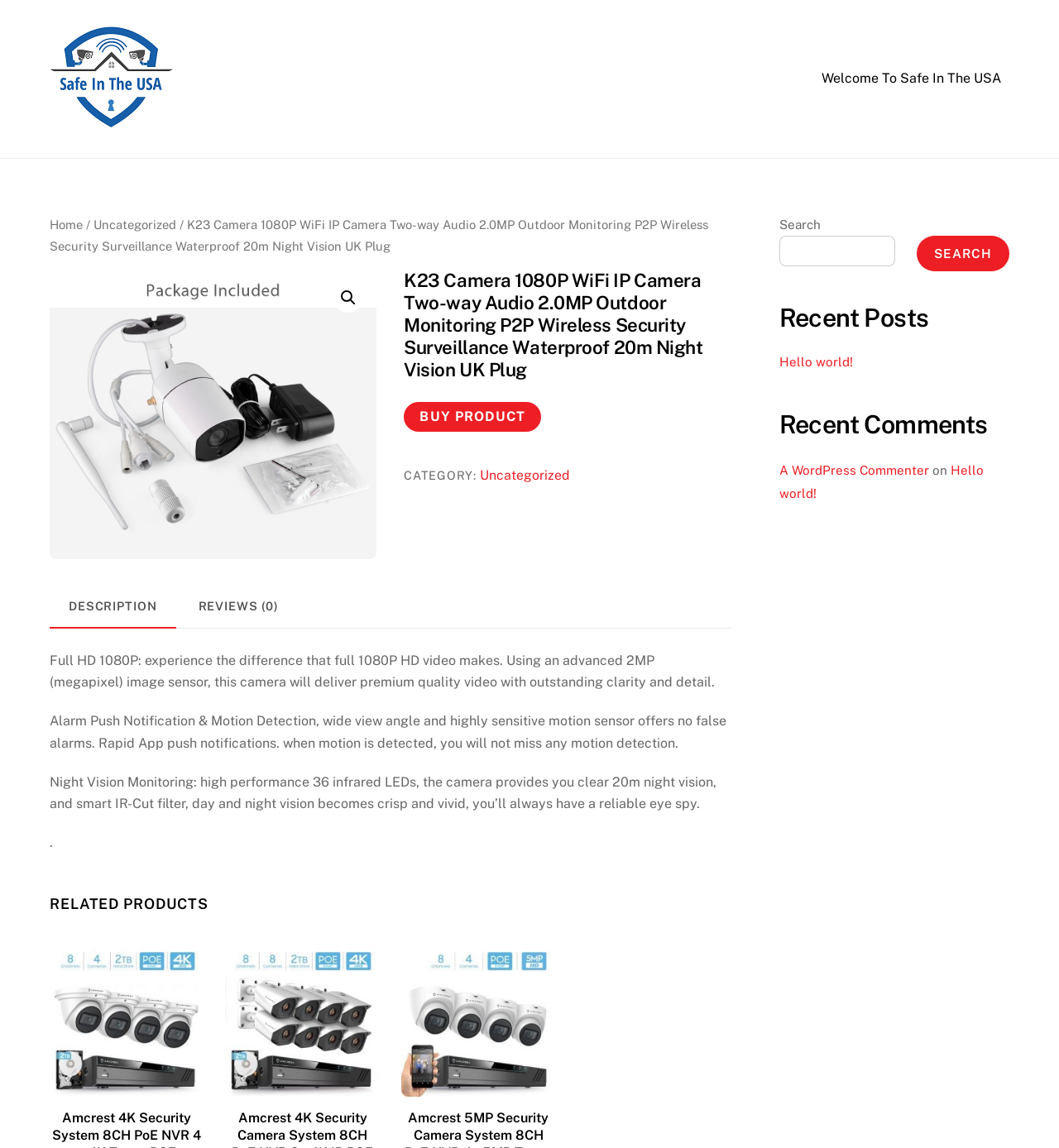Detail the various sections and features of the webpage.

This webpage is about a product, specifically the K23 Camera 1080P WiFi IP Camera. At the top, there is a link to "SAFE IN THE USA" with an accompanying image. Below this, there is a navigation menu with links to "Home" and "Uncategorized". 

On the left side, there is a search bar with a search button. Above the search bar, there are links to "Welcome To Safe In The USA" and a breadcrumb navigation menu. 

The main content of the page is focused on the product description. There is a heading with the product name, followed by a "BUY PRODUCT" button. Below this, there is a category label "CATEGORY:" with a link to "Uncategorized". 

The product description is divided into tabs, with the "DESCRIPTION" tab selected by default. This tab contains three paragraphs of text describing the product's features, including its full HD 1080P video, alarm push notification and motion detection, and night vision monitoring.

Below the product description, there is a section titled "RELATED PRODUCTS" with three product images and links to other security camera systems.

On the right side, there is a section with a heading "Recent Posts" and a link to a post titled "Hello world!". Below this, there is a section with a heading "Recent Comments" and a comment from "A WordPress Commenter" on the post "Hello world!".